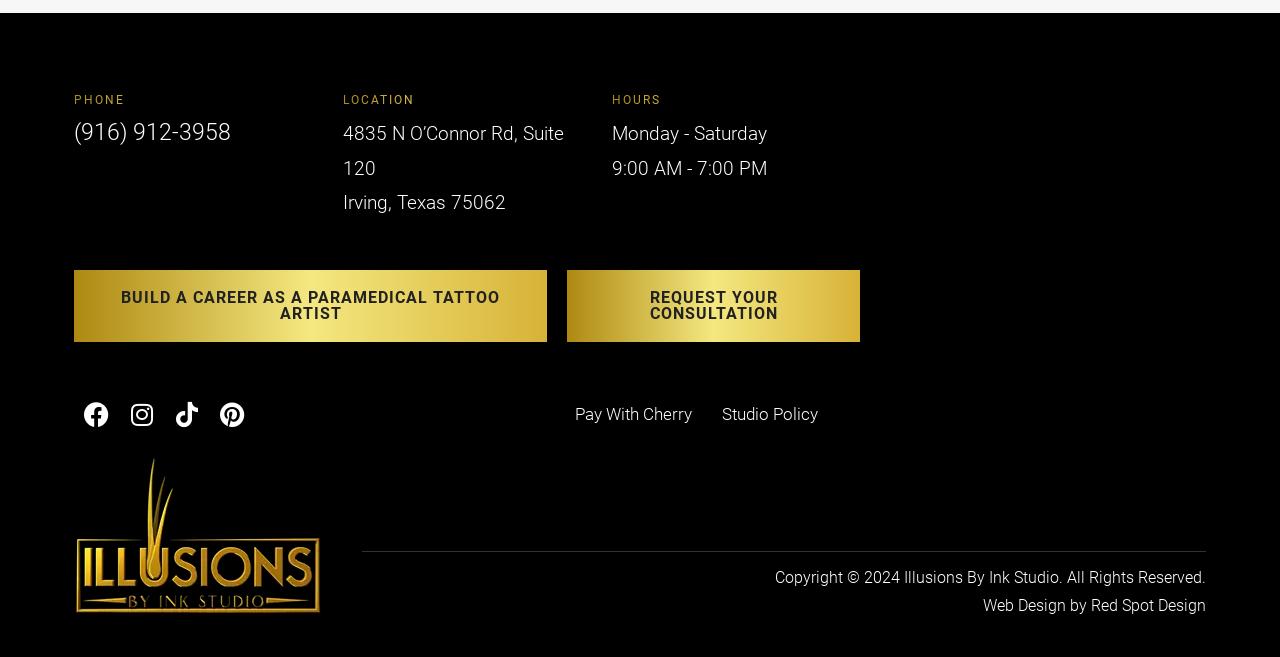Given the element description Pay With Cherry, predict the bounding box coordinates for the UI element in the webpage screenshot. The format should be (top-left x, top-left y, bottom-right x, bottom-right y), and the values should be between 0 and 1.

[0.449, 0.616, 0.541, 0.646]